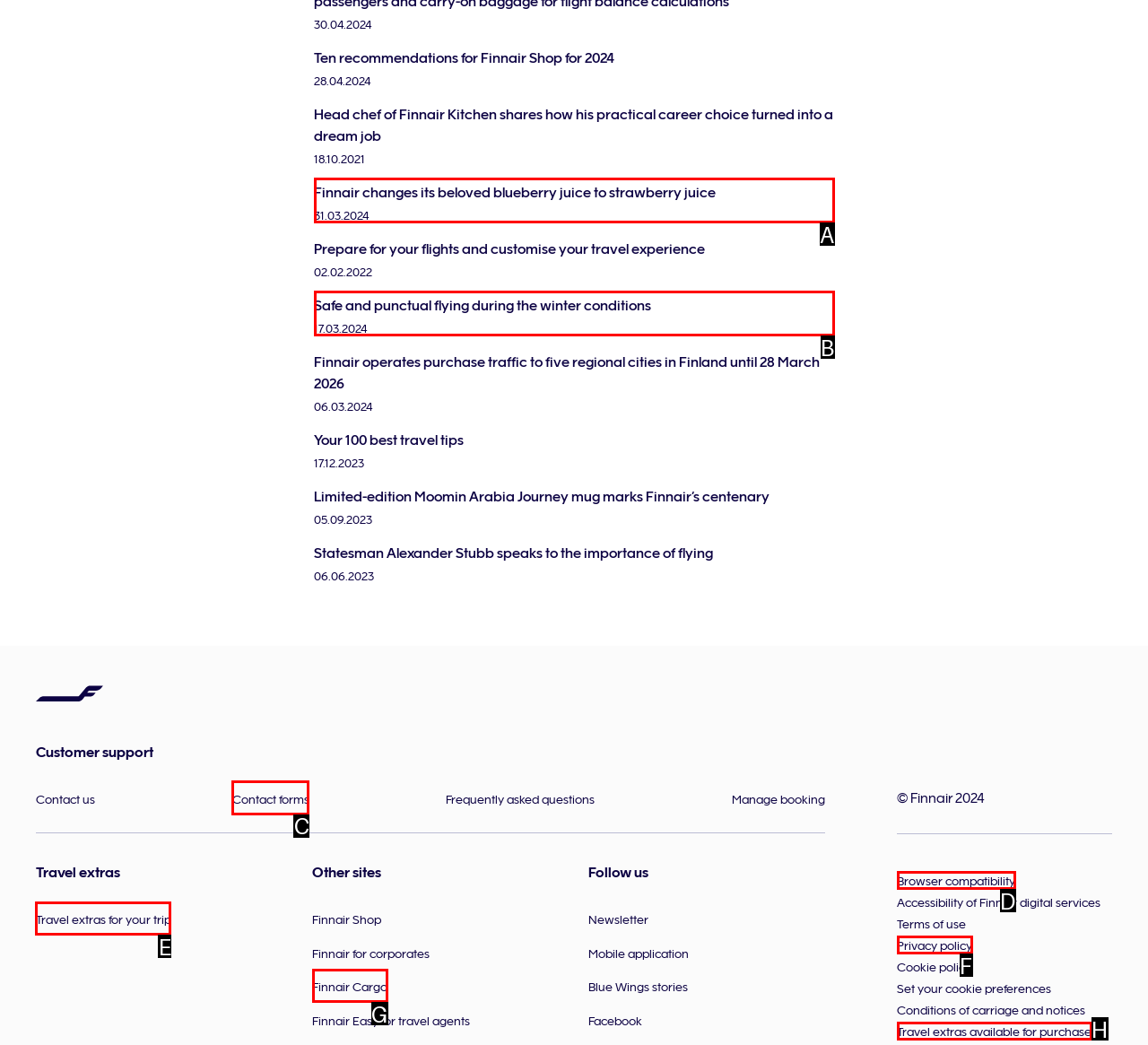Determine the correct UI element to click for this instruction: Explore the Tribesigns Industrial Kitchen Baker’s Rack. Respond with the letter of the chosen element.

None